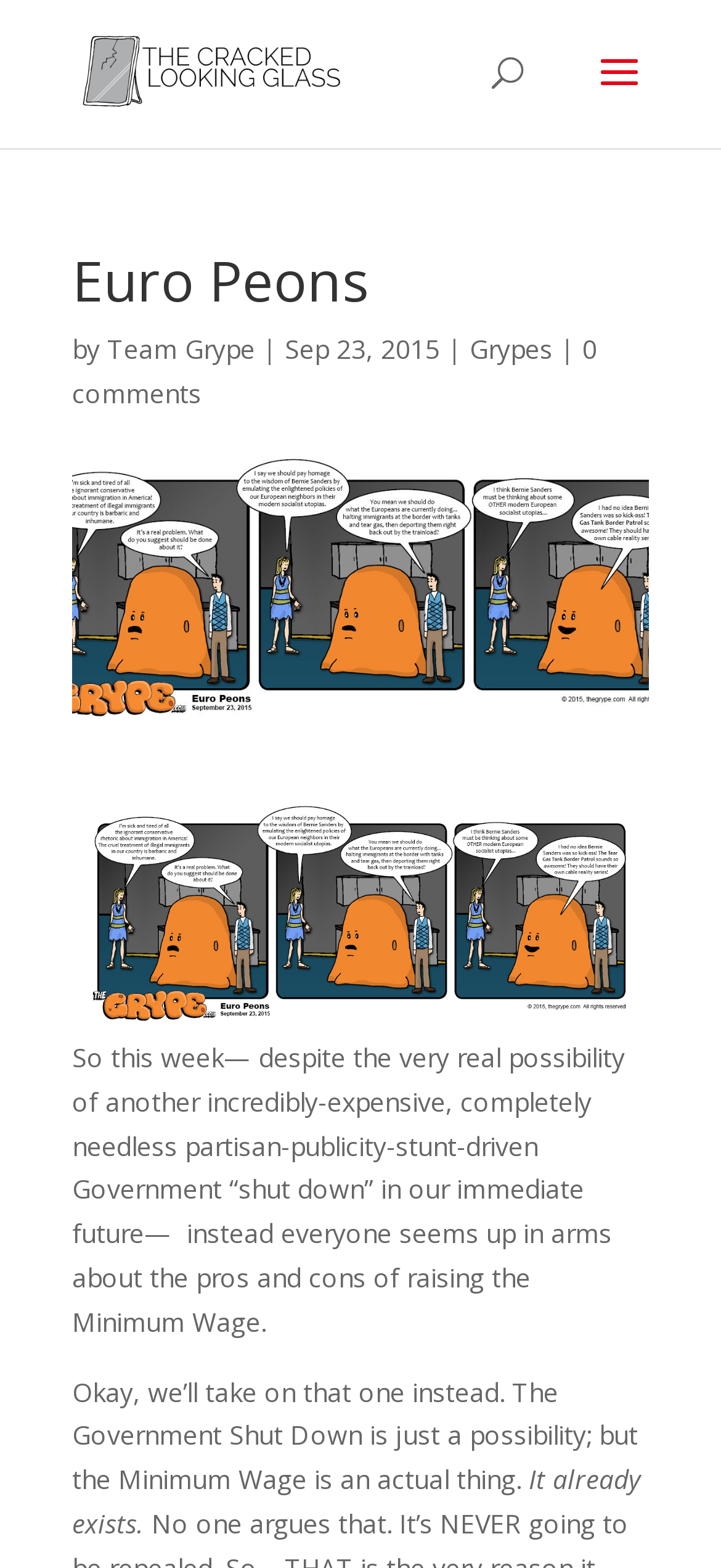What is the topic of the article?
Can you provide a detailed and comprehensive answer to the question?

The topic of the article can be determined by reading the static text elements which mention the Minimum Wage and the Government Shut Down.